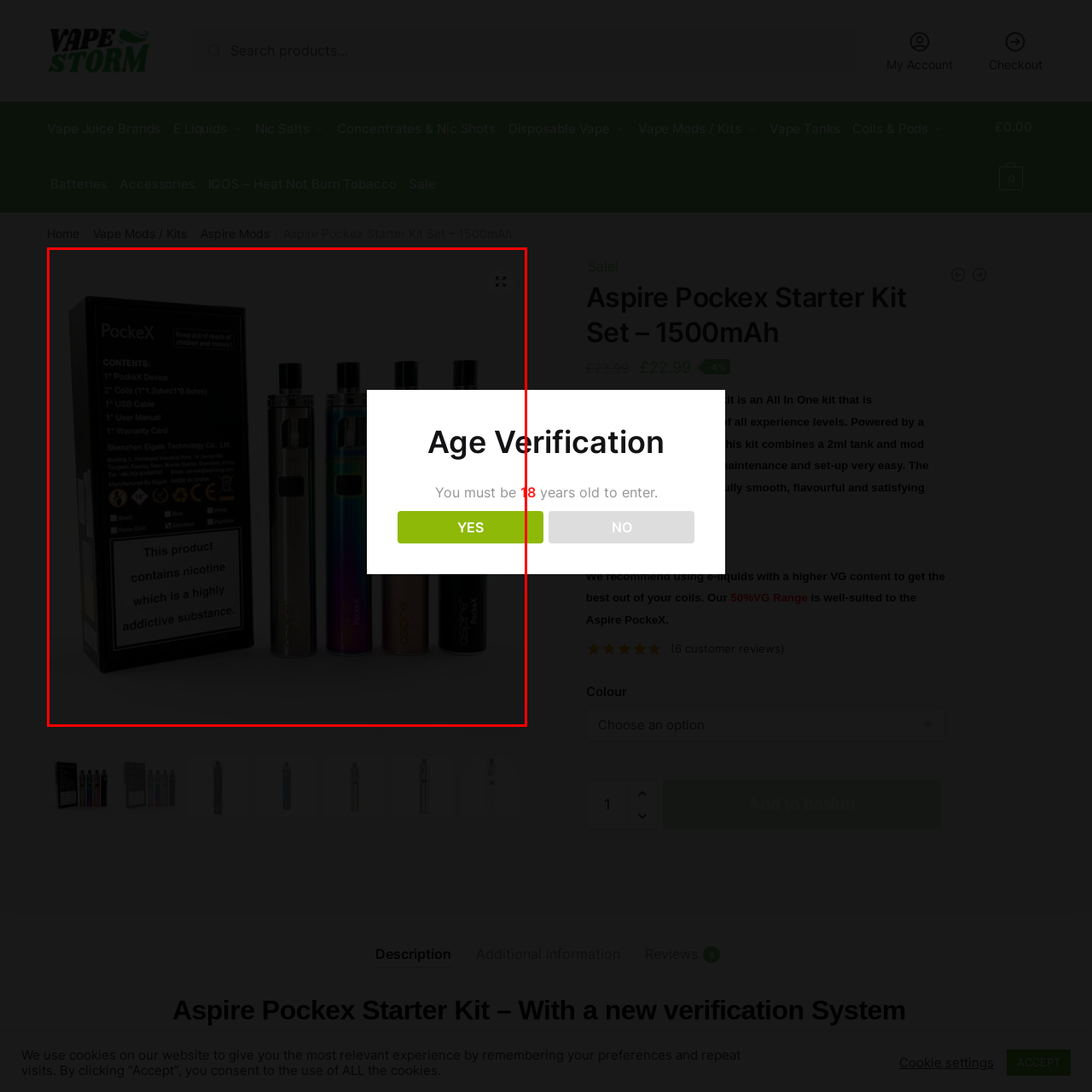Give a detailed description of the image area outlined by the red box.

The image showcases the Aspire PockeX Starter Kit, featuring a stylish and compact design ideal for vapers of all experience levels. The kit includes the PockeX device, two coils, a USB cable, a user manual, and a warranty card, as indicated on the packaging. The sleek PockeX devices are prominently displayed in various color options: silver, black, and rose gold. 

In addition to its practical elements, the packaging carries important safety information, warning that the product contains nicotine, which is a highly addictive substance. An age verification prompt overlays the image, emphasizing the necessity for users to confirm their age before purchasing. This kit not only simplifies maintenance and setup for vapers but also promises a smooth and satisfying mouth-to-lung vaping experience.